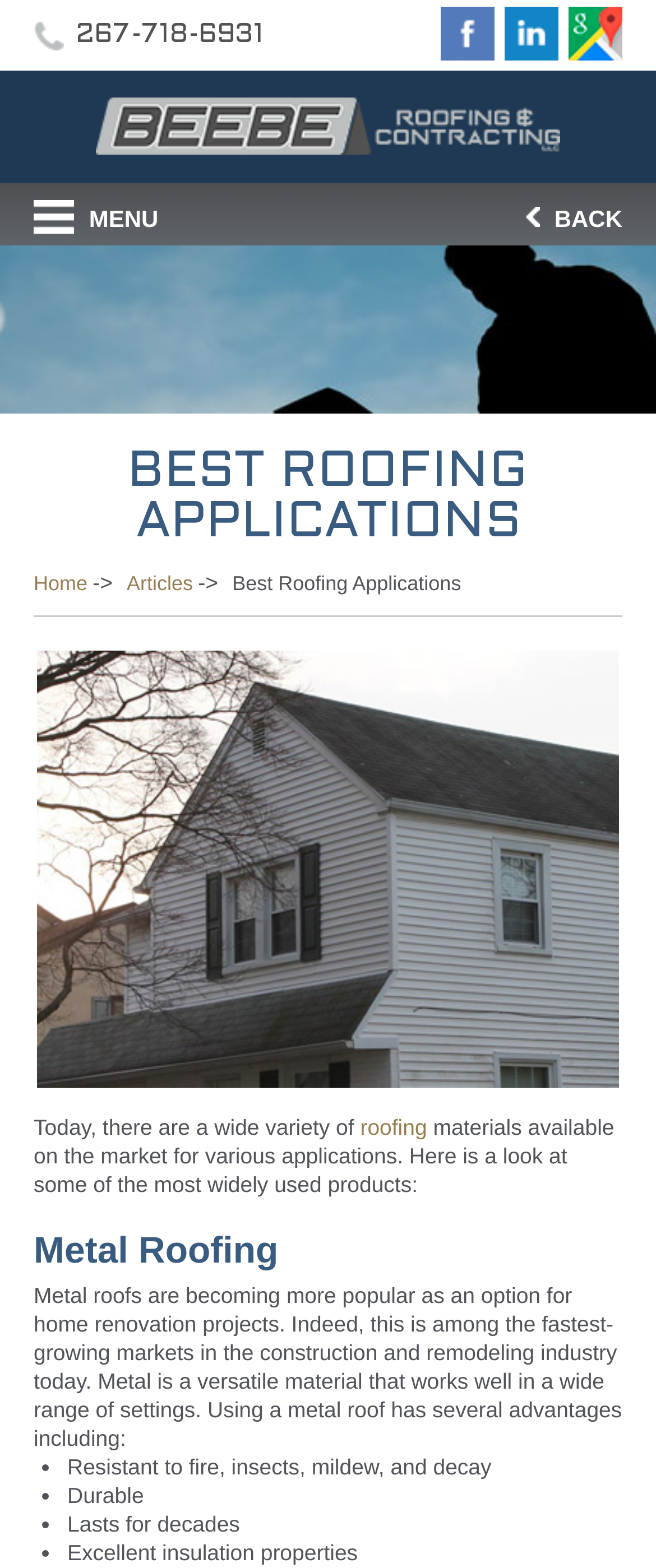What is the company name?
Using the image as a reference, answer the question in detail.

I found the company name by looking at the link with the text 'Beebe Roofing & Contracting, LLC' which is located at the top of the webpage, indicating that it is the company's website.